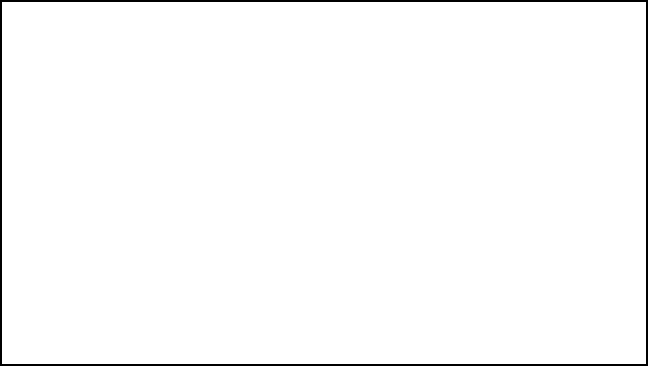Give a thorough explanation of the elements present in the image.

The image features Caitlin Pyle, the creator of the "Proofread Anywhere" course. She is known for empowering individuals to pursue careers in proofreading through her comprehensive online training. The course promises a wealth of resources, including lifetime access to a 10-module program filled with over 80 lessons, exercises, and worksheets to track progress. Students also benefit from supplementary e-books and access to a private community of peers. This visual highlights the connection between her personal brand and the educational services she offers, emphasizing the potential for professional growth in the proofreading field.